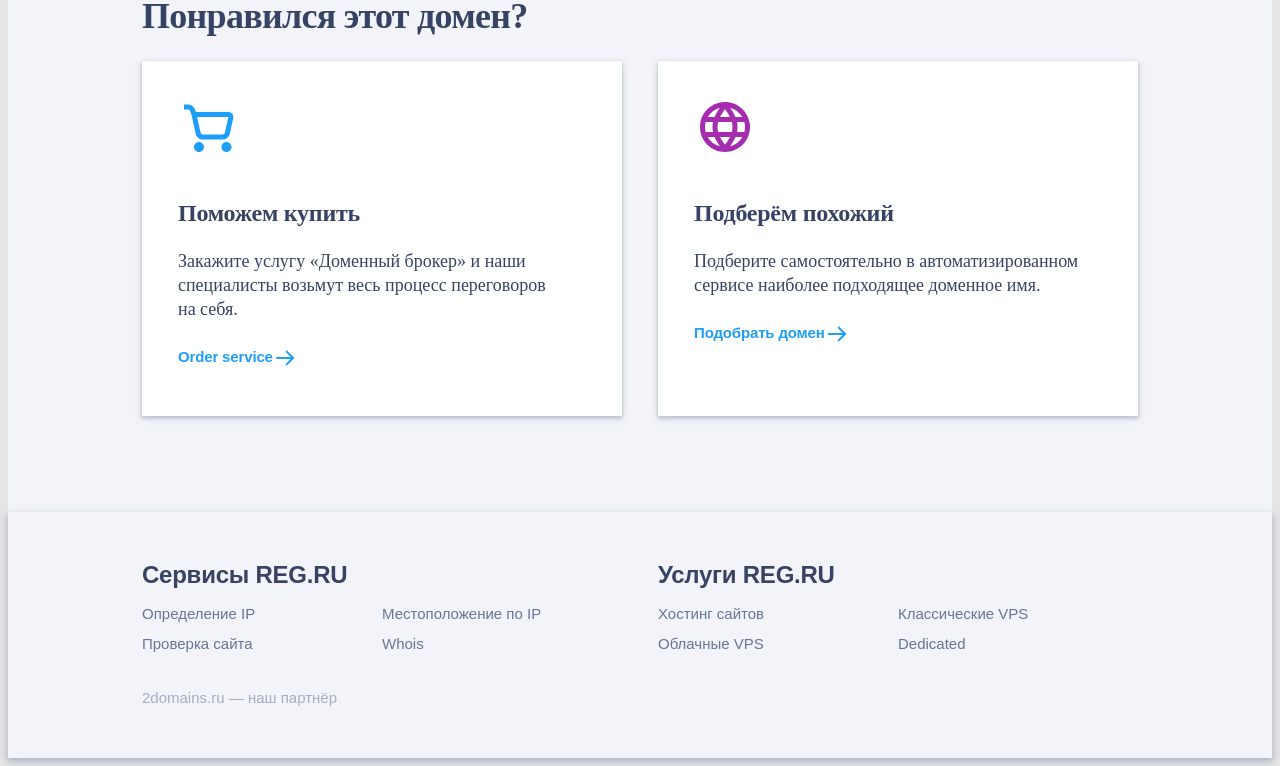Provide the bounding box coordinates of the HTML element described by the text: "Whois". The coordinates should be in the format [left, top, right, bottom] with values between 0 and 1.

[0.298, 0.825, 0.486, 0.856]